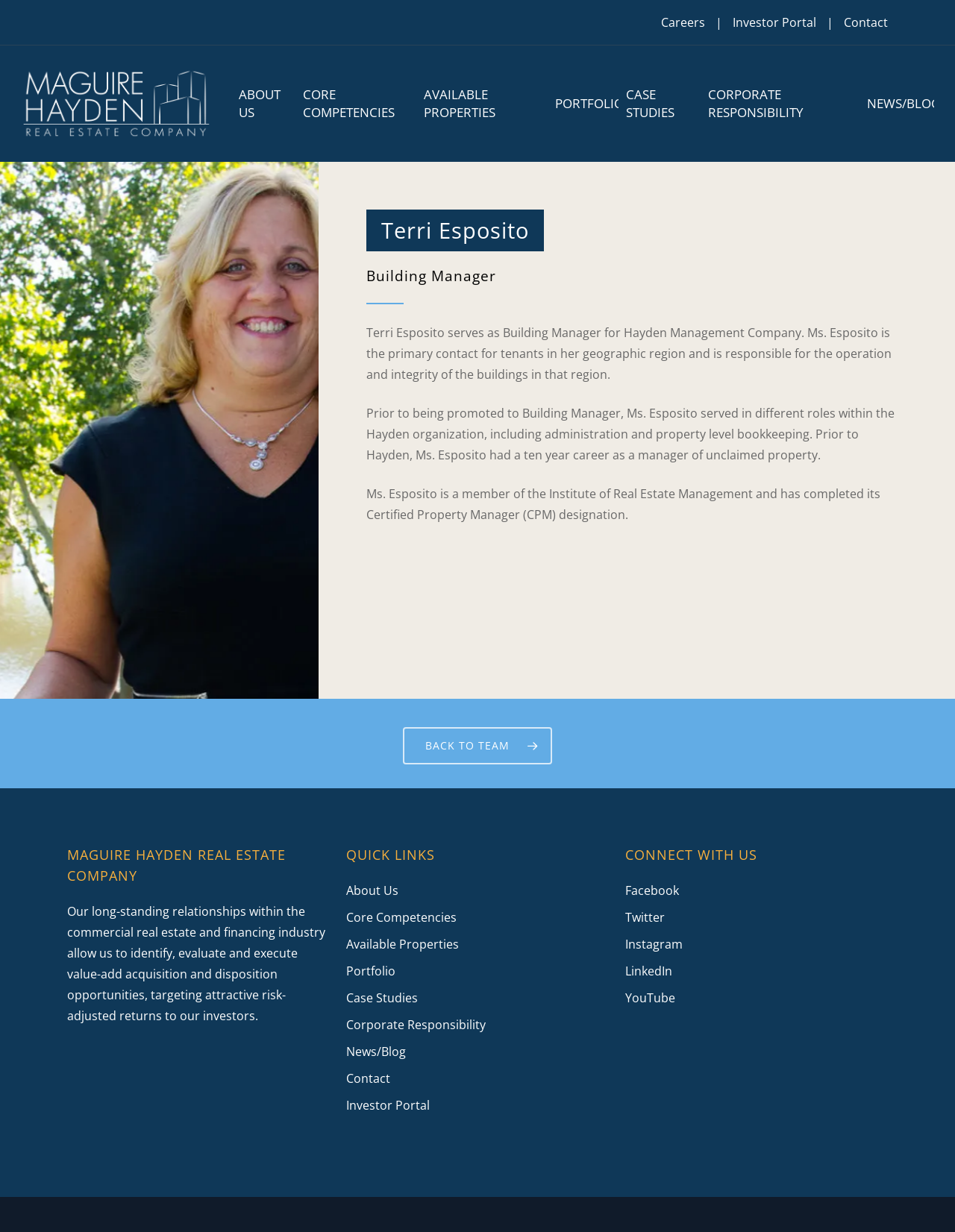Could you determine the bounding box coordinates of the clickable element to complete the instruction: "Read Corporate Responsibility"? Provide the coordinates as four float numbers between 0 and 1, i.e., [left, top, right, bottom].

[0.733, 0.07, 0.9, 0.099]